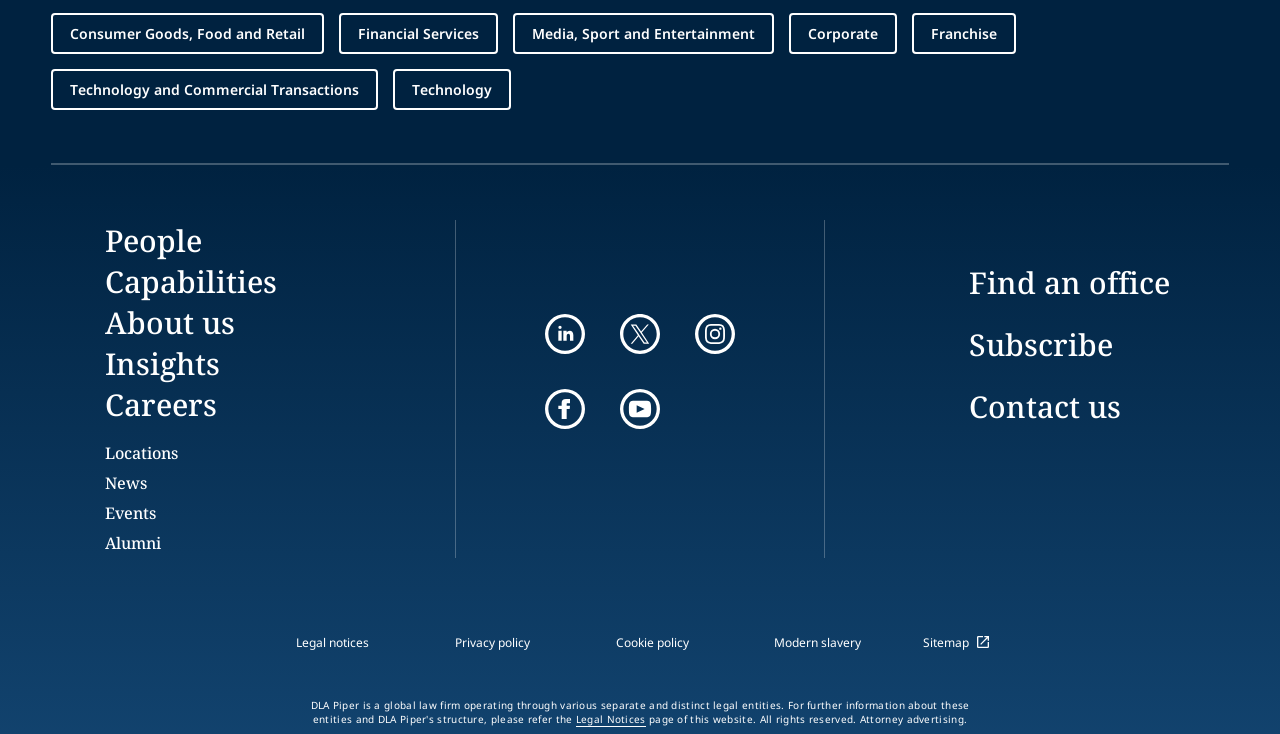Locate the bounding box coordinates of the segment that needs to be clicked to meet this instruction: "View Corporate page".

[0.616, 0.017, 0.701, 0.073]